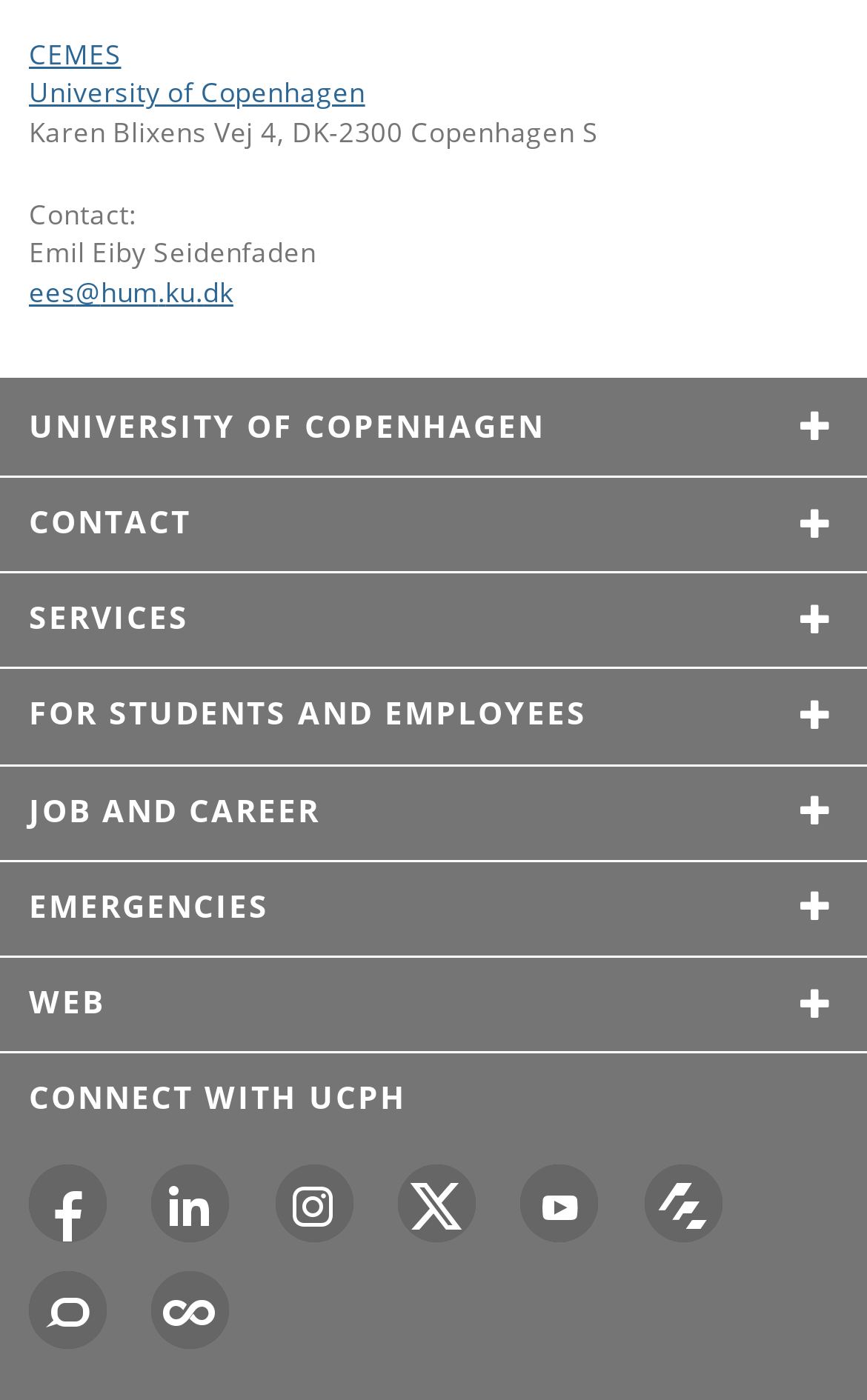Identify the bounding box coordinates for the region of the element that should be clicked to carry out the instruction: "Connect with UCPH". The bounding box coordinates should be four float numbers between 0 and 1, i.e., [left, top, right, bottom].

[0.033, 0.749, 0.967, 0.812]